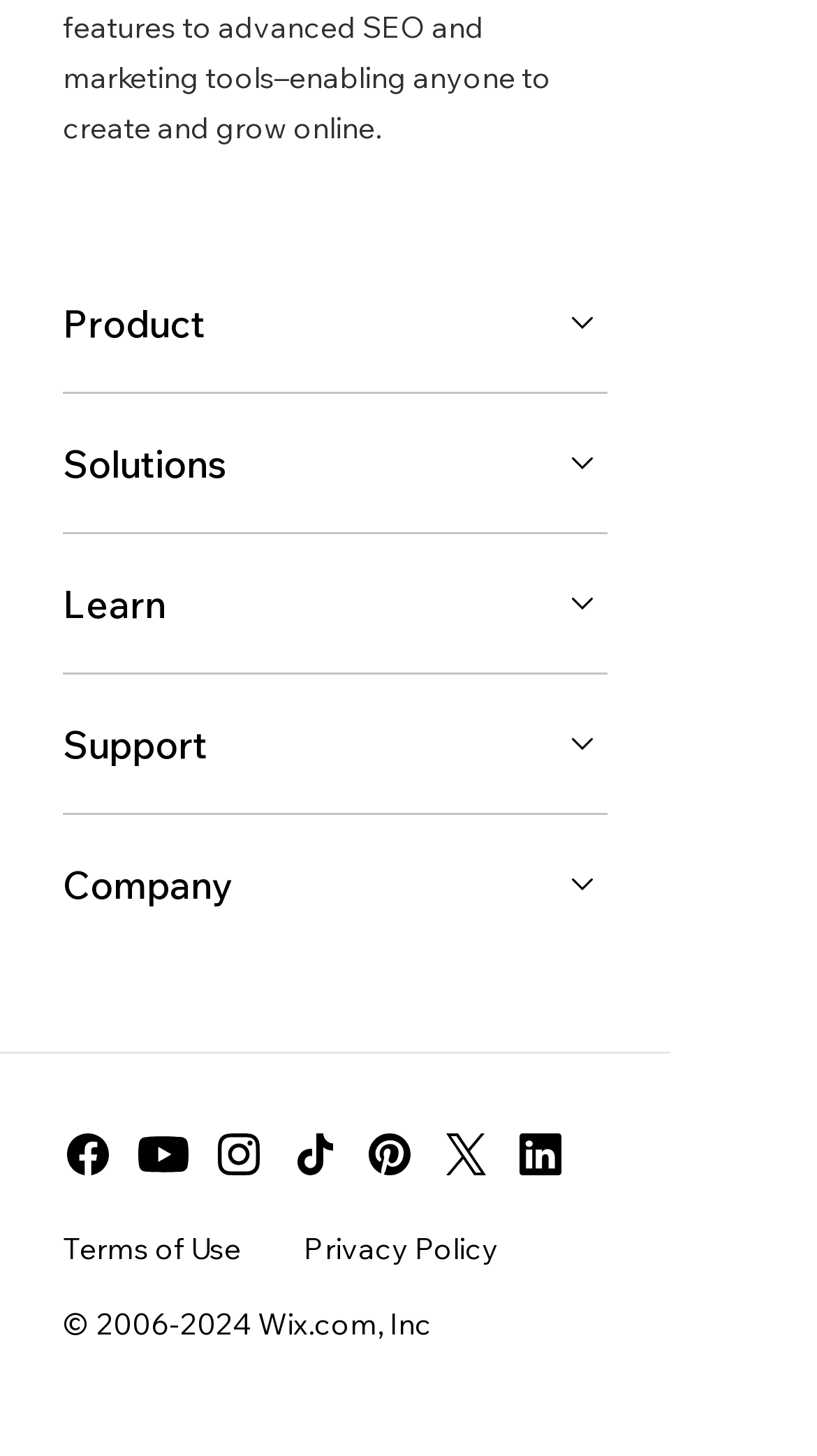Using a single word or phrase, answer the following question: 
What is the name of the company that owns the website?

Wix.com, Inc